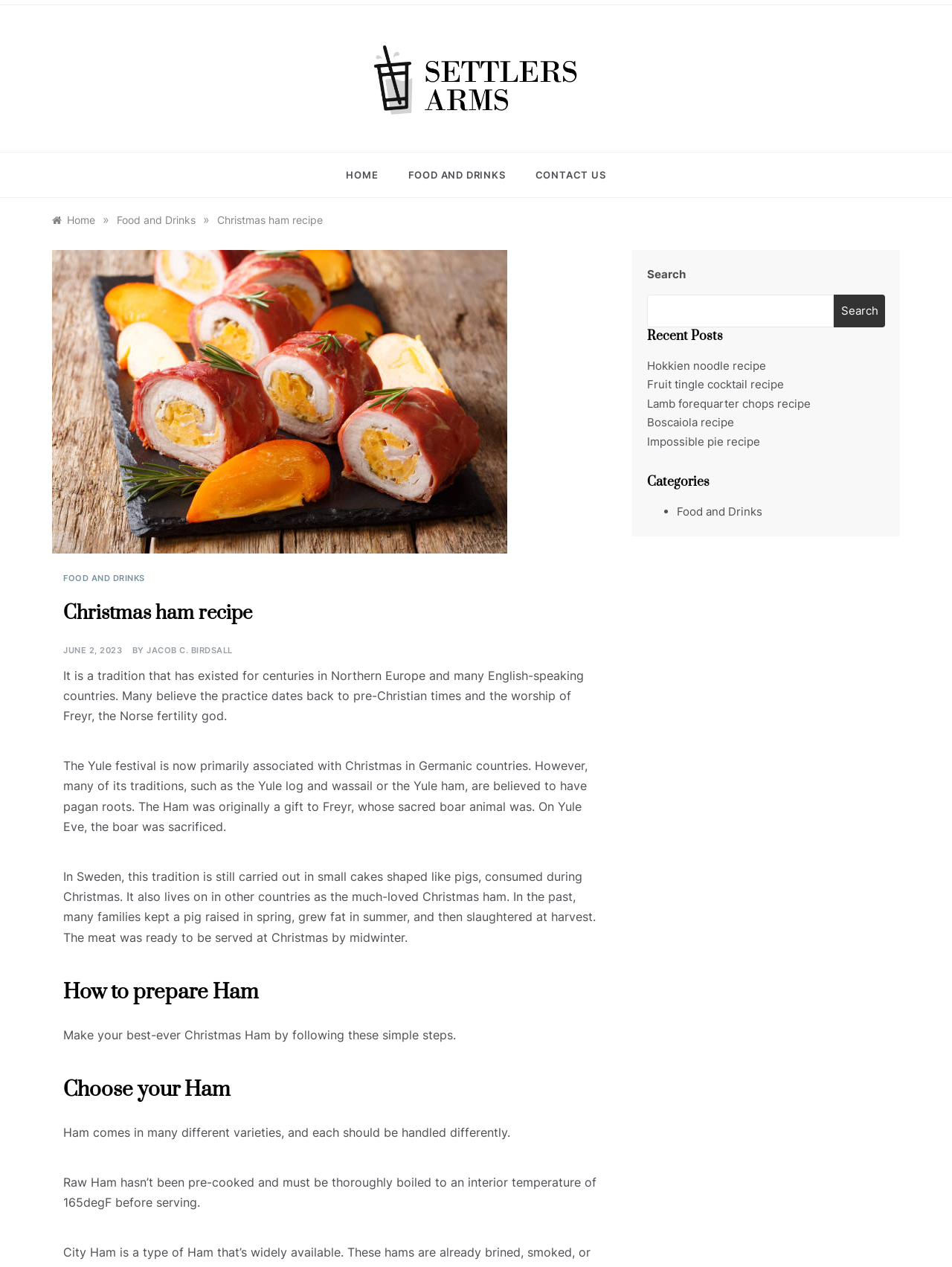Reply to the question with a single word or phrase:
What type of content is listed under 'Recent Posts'?

Recipe links